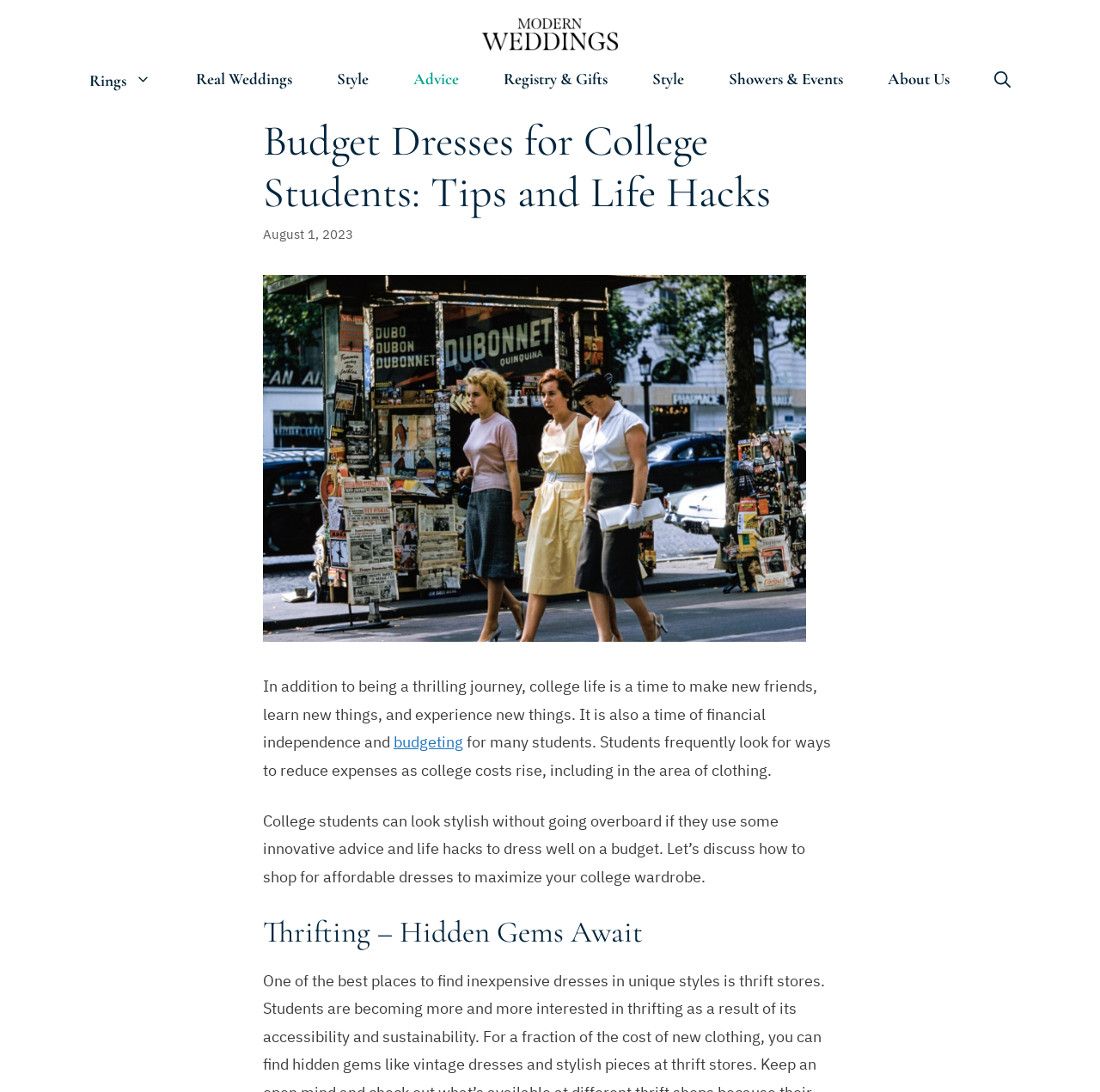What is the topic of the article?
Identify the answer in the screenshot and reply with a single word or phrase.

Budget Dresses for College Students